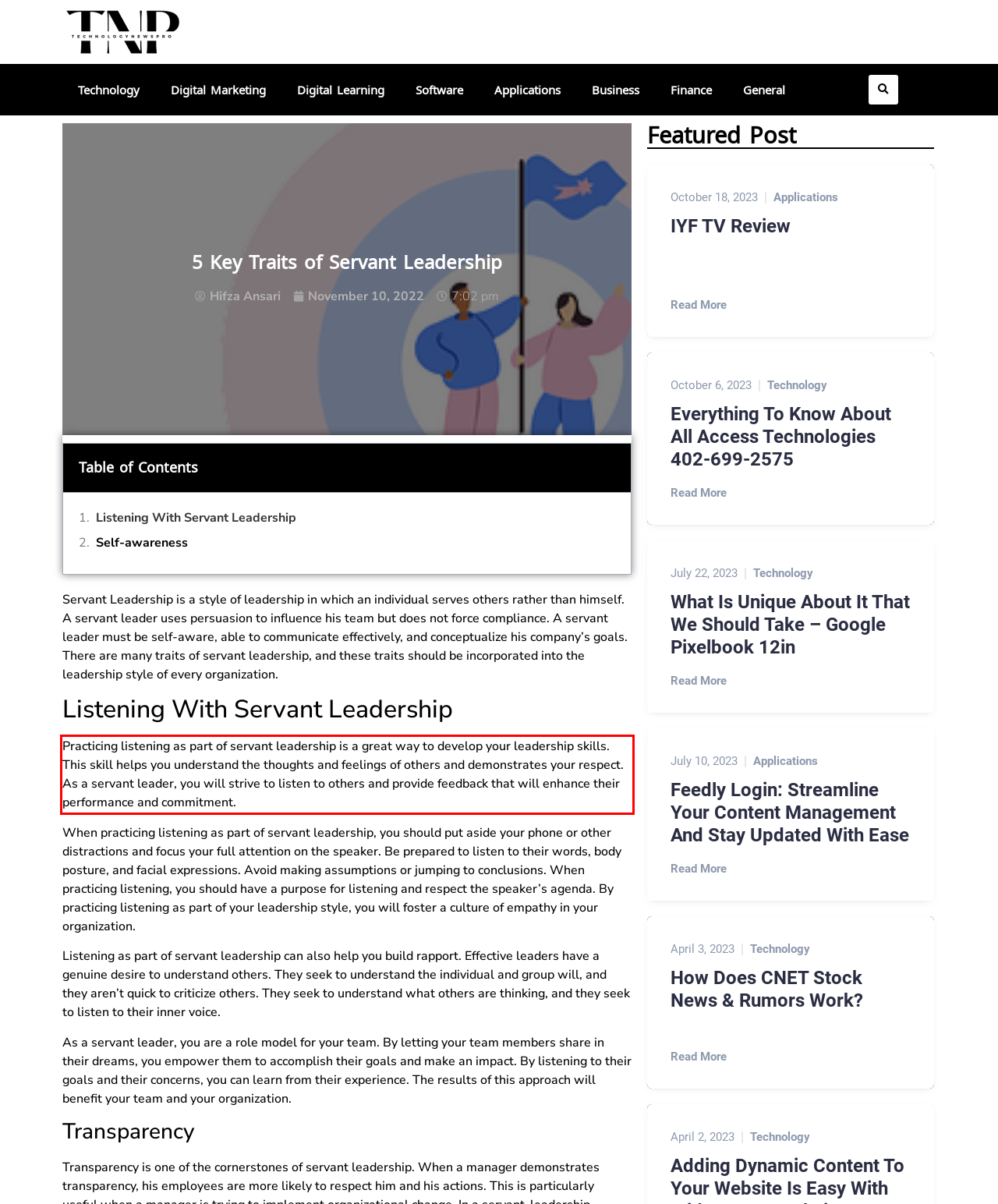Look at the provided screenshot of the webpage and perform OCR on the text within the red bounding box.

Practicing listening as part of servant leadership is a great way to develop your leadership skills. This skill helps you understand the thoughts and feelings of others and demonstrates your respect. As a servant leader, you will strive to listen to others and provide feedback that will enhance their performance and commitment.